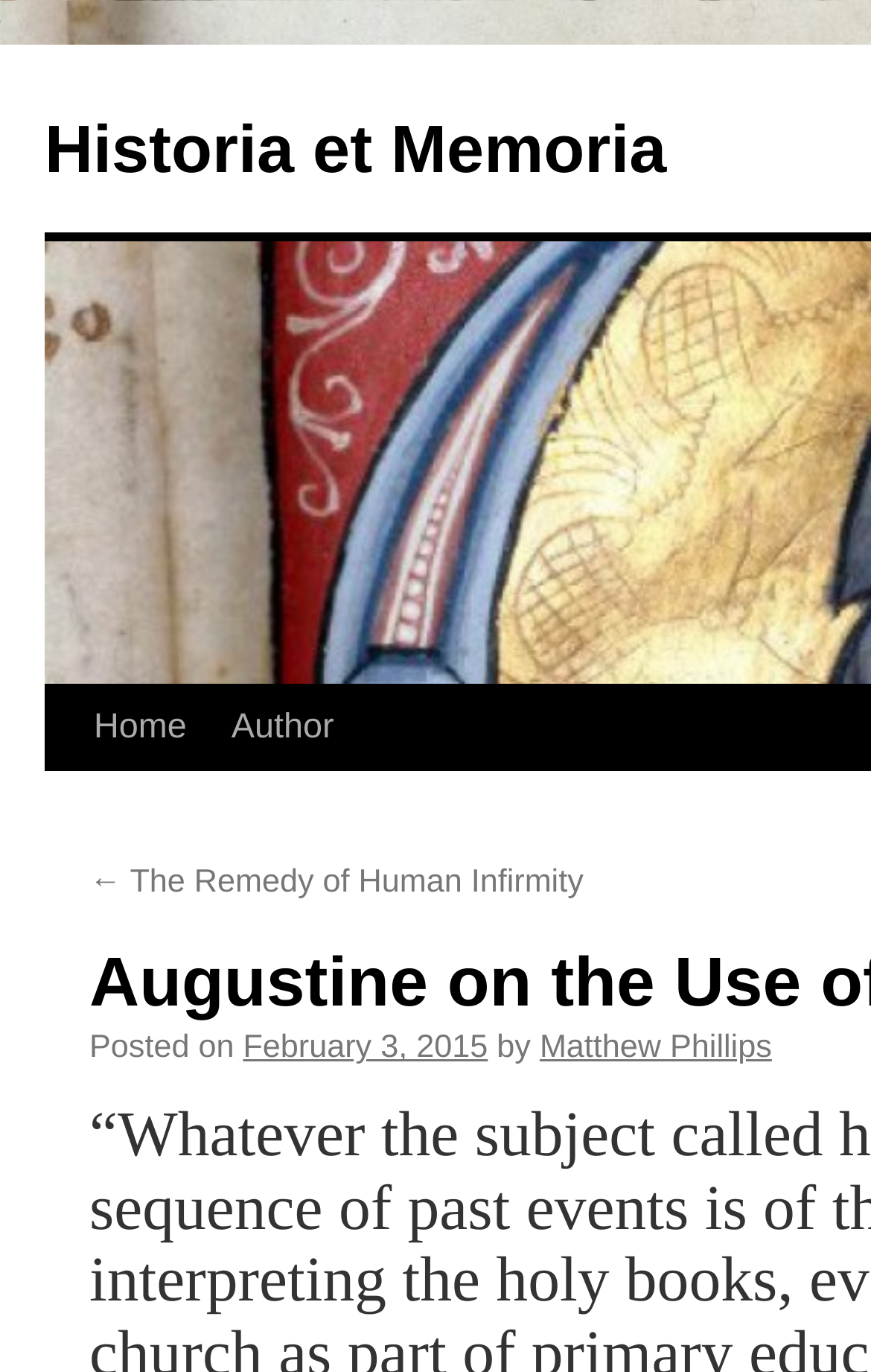What is the name of the website?
Answer the question with a single word or phrase by looking at the picture.

Historia et Memoria